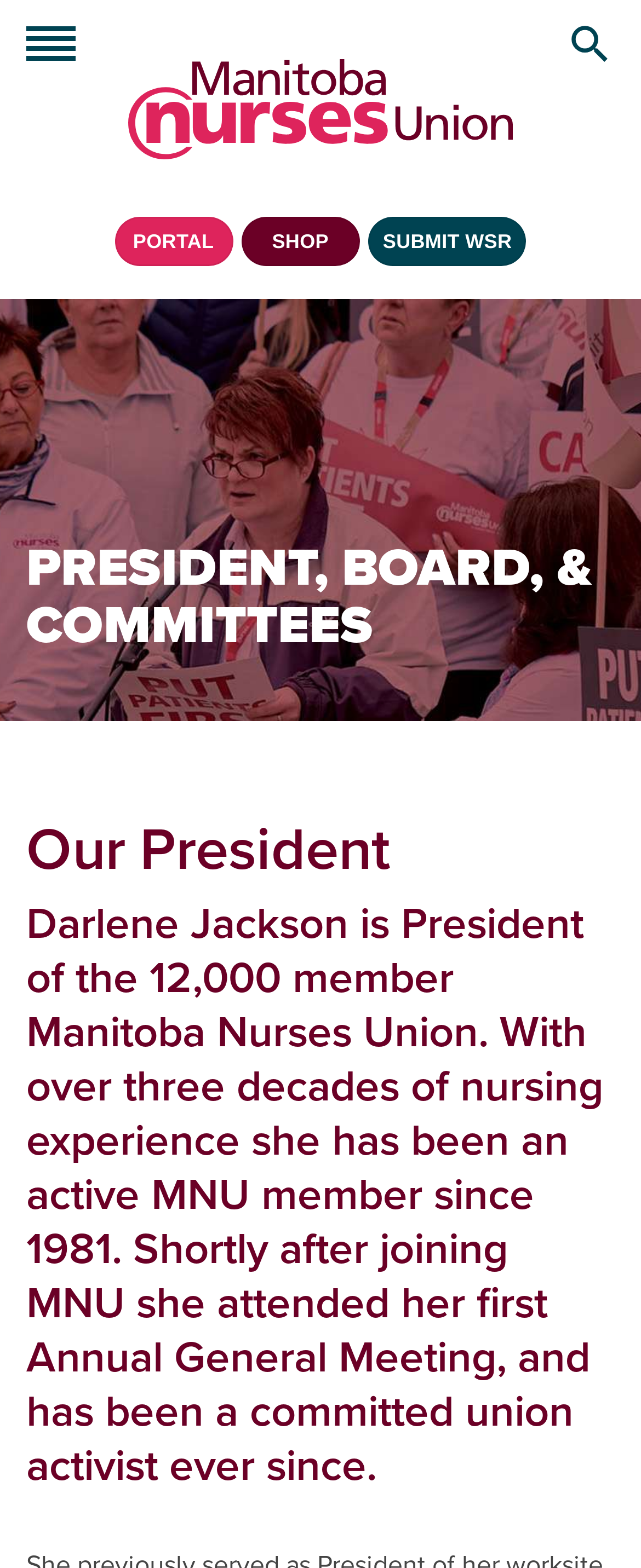What is the name of the president of Manitoba Nurses Union?
Use the information from the image to give a detailed answer to the question.

I found the answer by looking at the heading 'Our President' and the subsequent text that describes the president, which mentions 'Darlene Jackson is President of the 12,000 member Manitoba Nurses Union.'